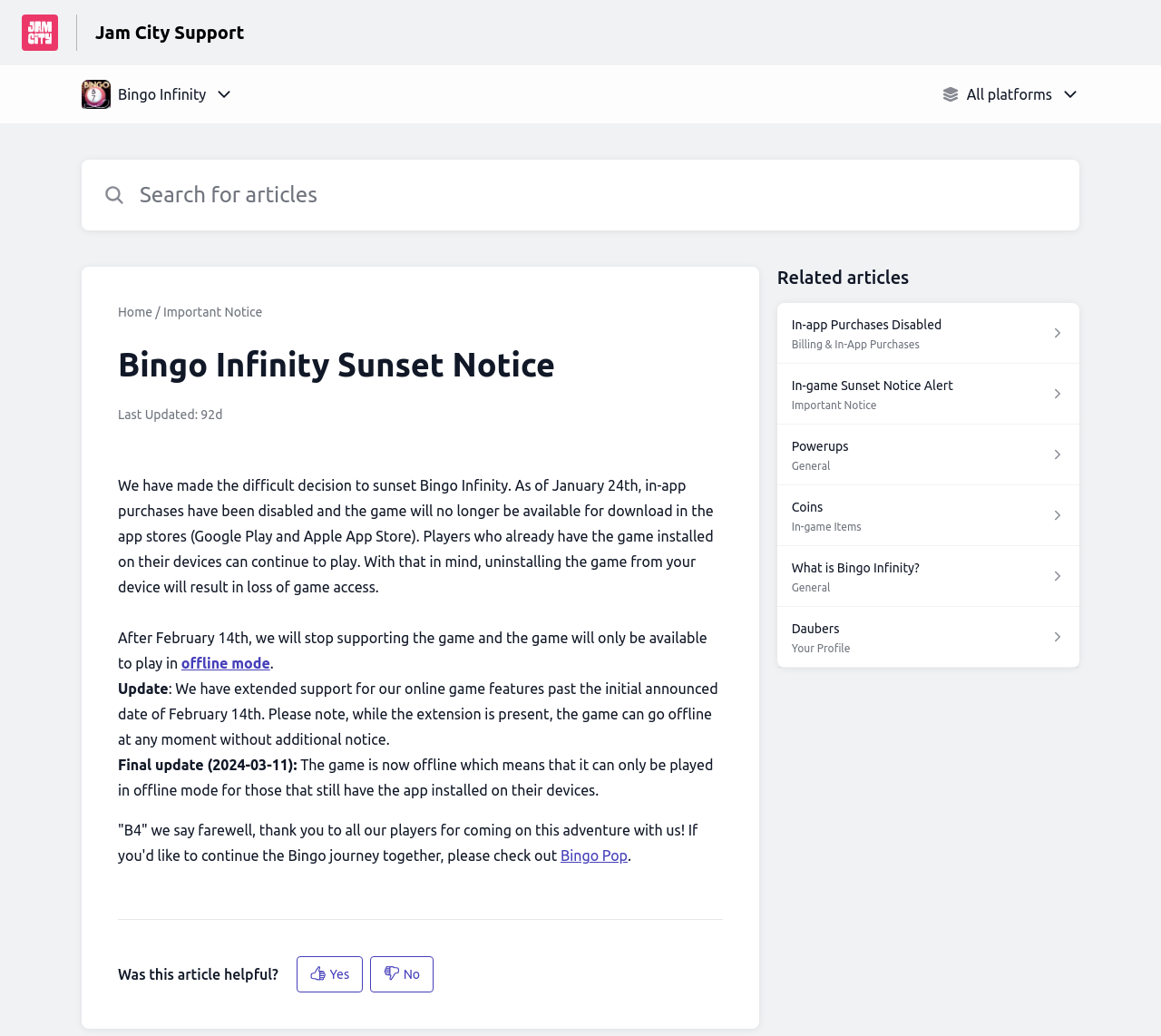What is the purpose of the search bar?
Examine the image closely and answer the question with as much detail as possible.

The search bar is located at the top of the webpage, and next to it is a textbox with the placeholder text 'Search for articles'. This suggests that the search bar is intended for users to search for articles within the help center.